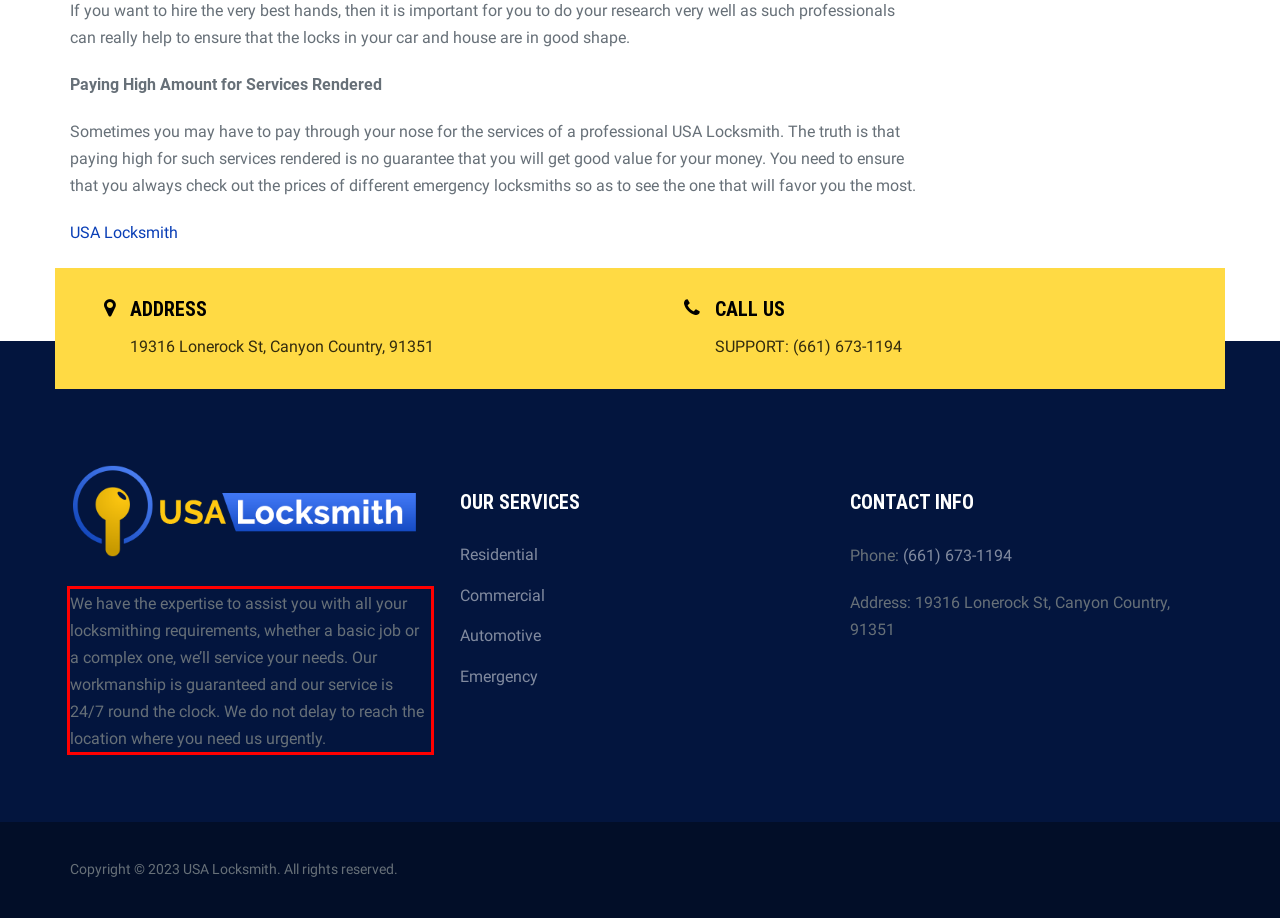There is a UI element on the webpage screenshot marked by a red bounding box. Extract and generate the text content from within this red box.

We have the expertise to assist you with all your locksmithing requirements, whether a basic job or a complex one, we’ll service your needs. Our workmanship is guaranteed and our service is 24/7 round the clock. We do not delay to reach the location where you need us urgently.